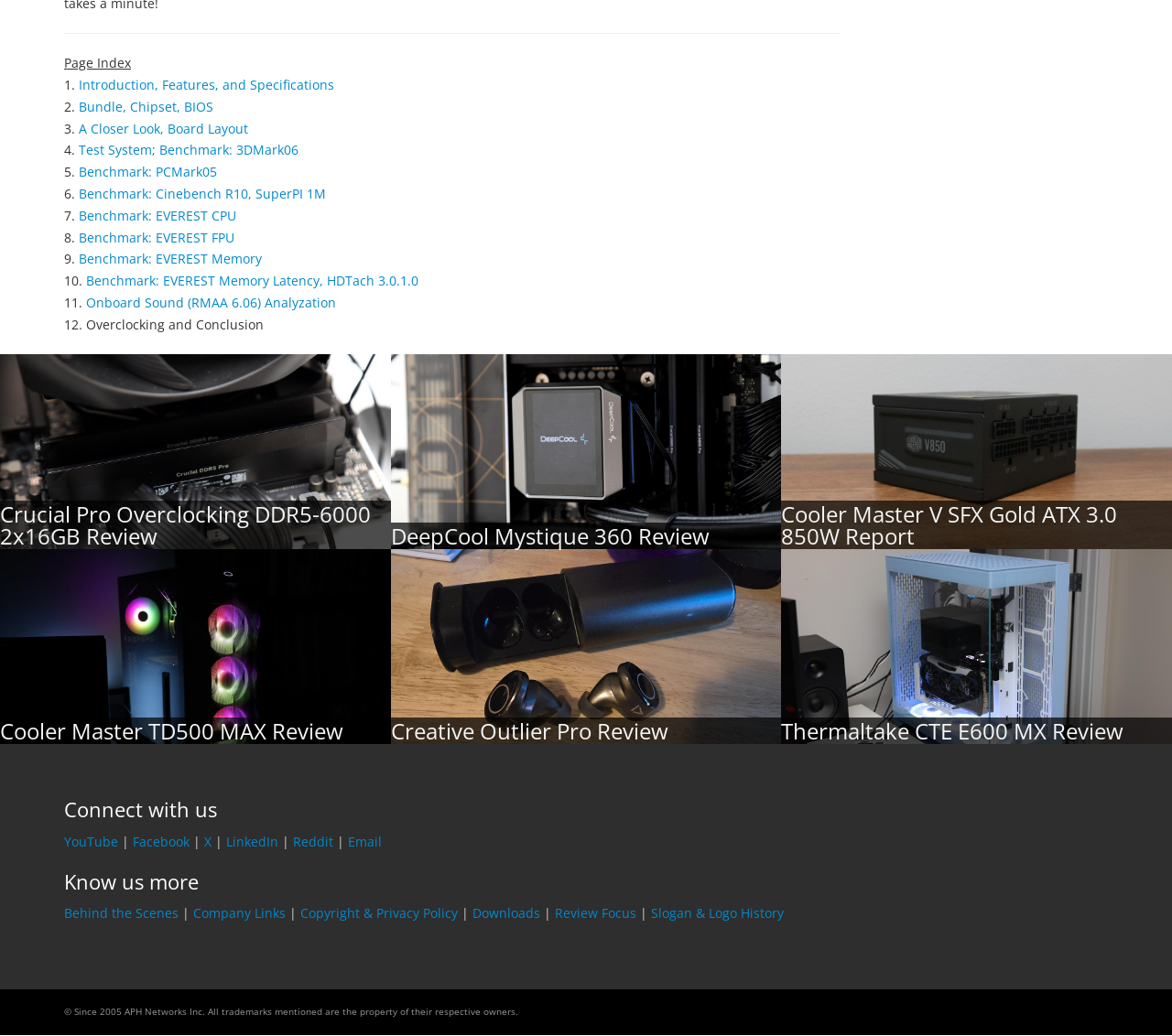Use a single word or phrase to respond to the question:
How many social media links are there on this webpage?

5